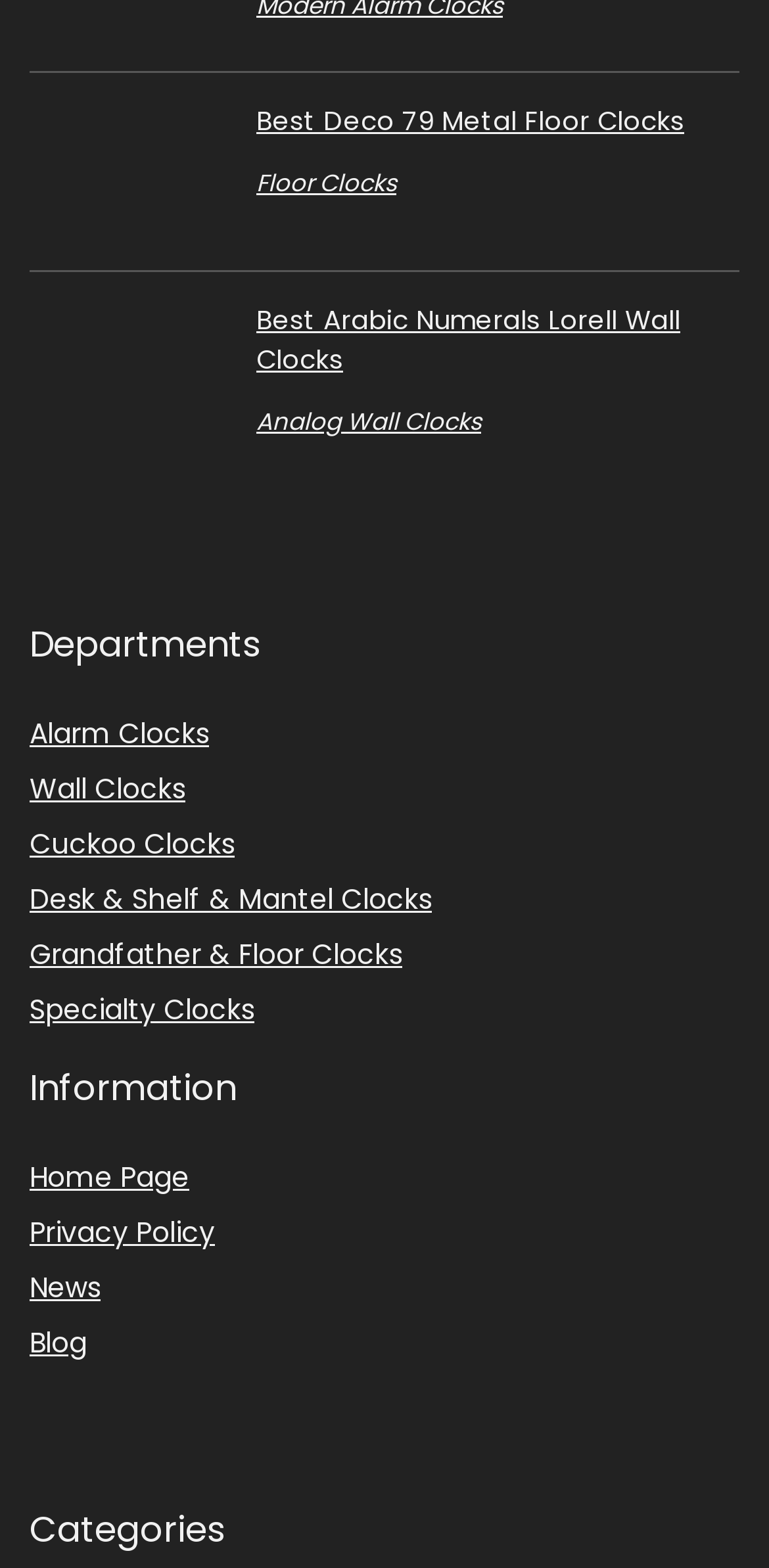Please mark the bounding box coordinates of the area that should be clicked to carry out the instruction: "Read the Privacy Policy".

[0.038, 0.773, 0.279, 0.798]